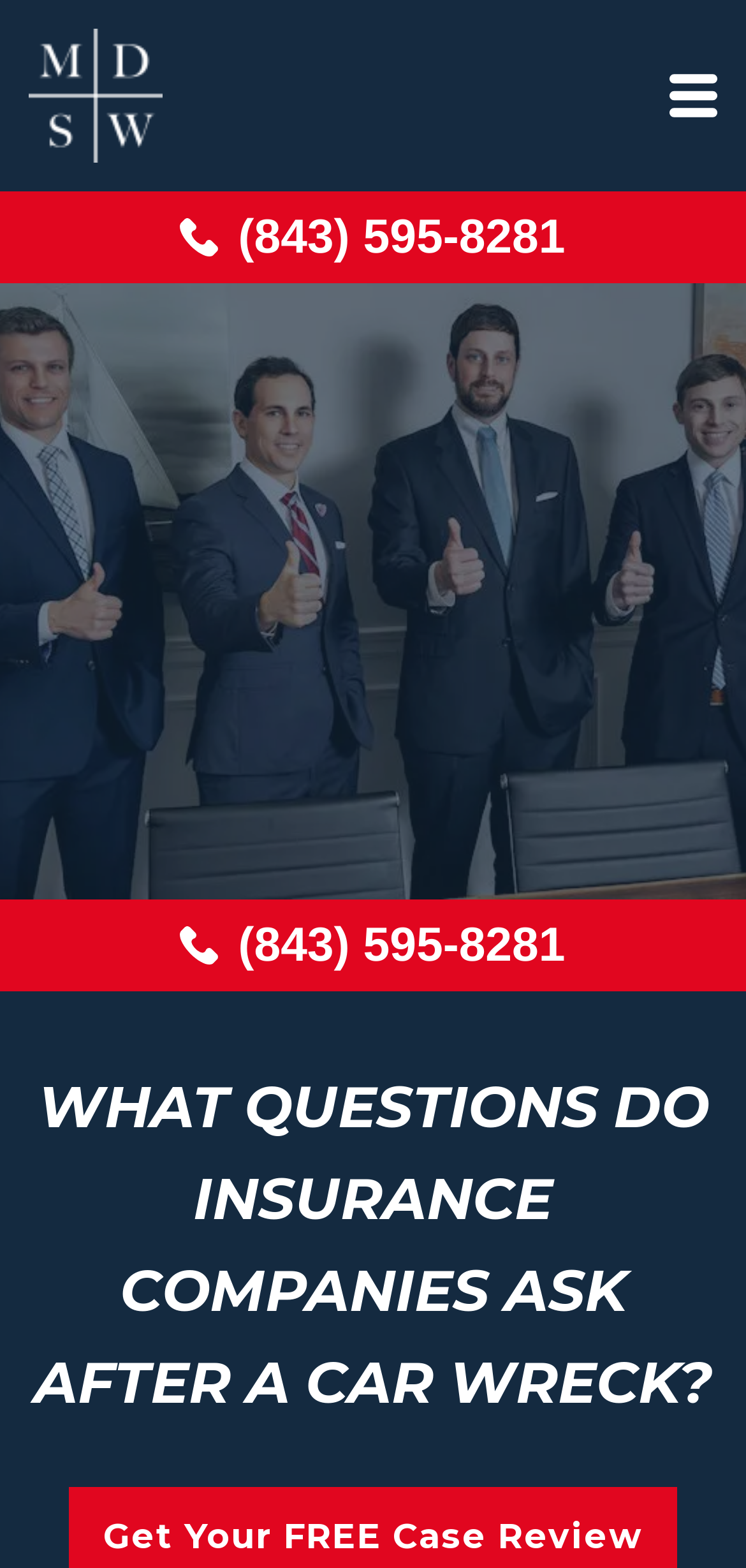Provide the bounding box coordinates of the UI element that matches the description: "title="homepage"".

[0.038, 0.018, 0.218, 0.104]